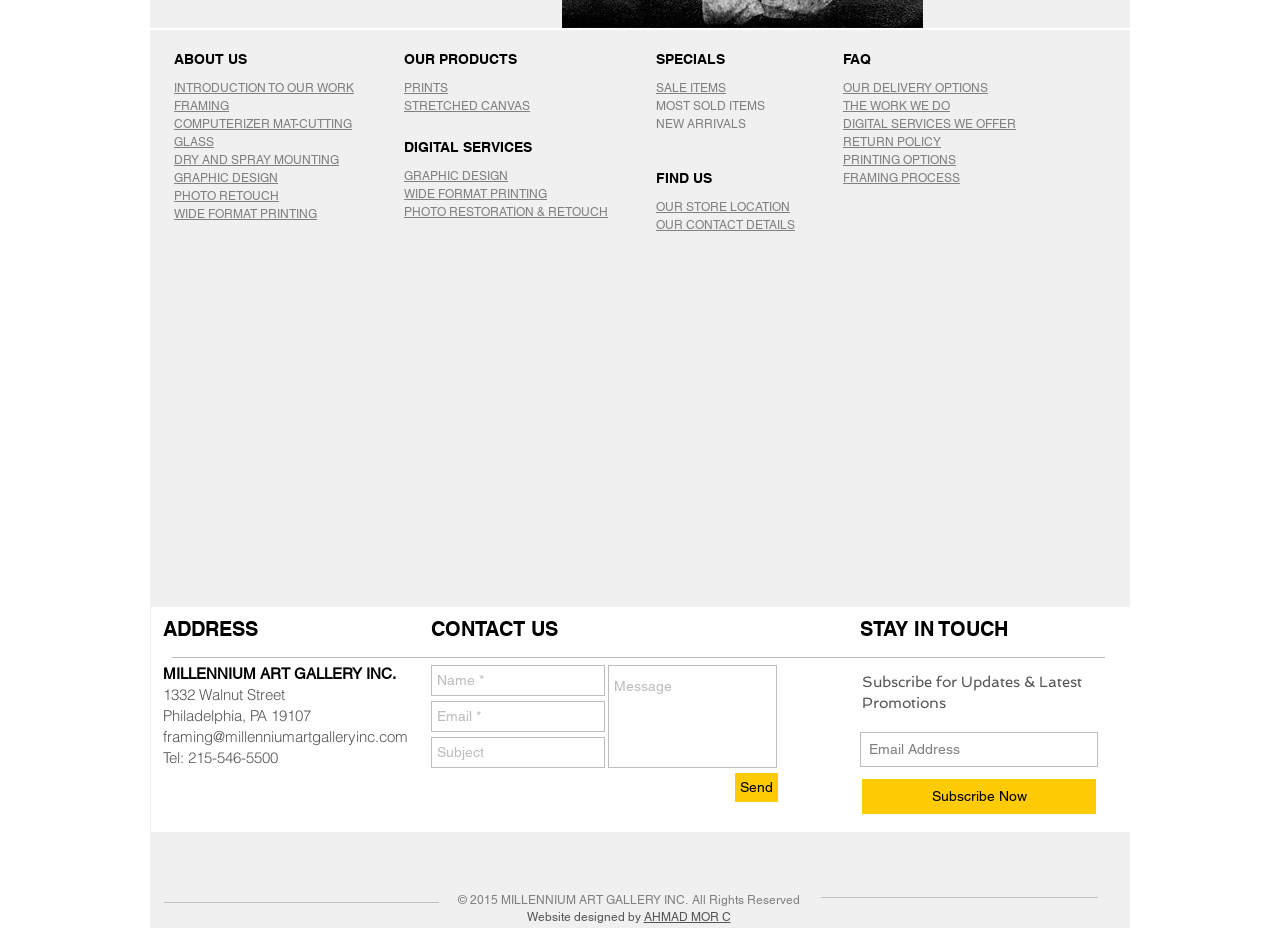Please identify the bounding box coordinates of the clickable region that I should interact with to perform the following instruction: "Click on FAQ". The coordinates should be expressed as four float numbers between 0 and 1, i.e., [left, top, right, bottom].

[0.659, 0.053, 0.829, 0.075]